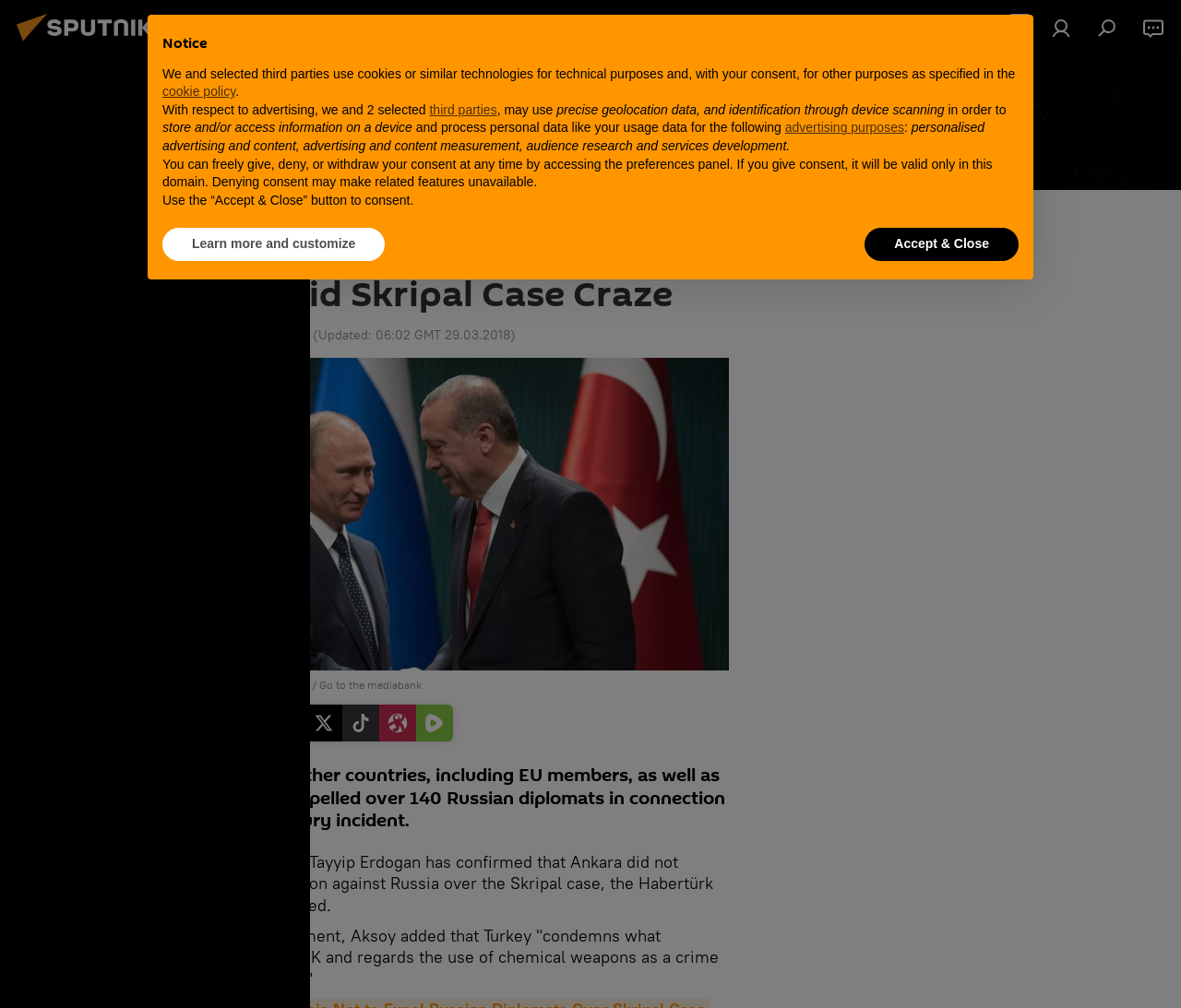Extract the bounding box coordinates for the UI element described as: "title="Authorization"".

[0.883, 0.009, 0.914, 0.046]